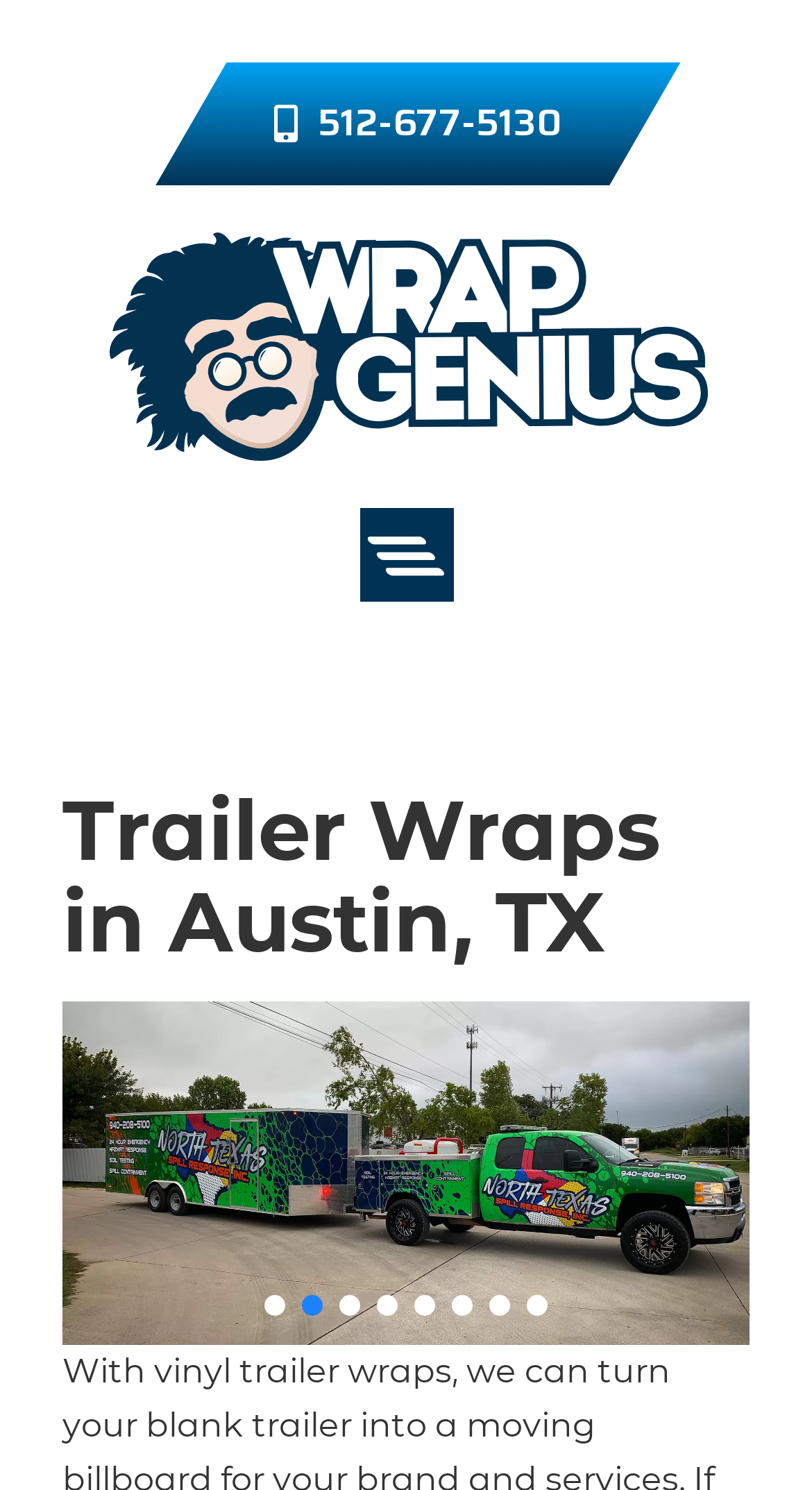How many trailer wrap images are displayed?
Please respond to the question thoroughly and include all relevant details.

I counted the number of image elements on the webpage and found one image with the description 'Wrap Genius Trailer Wrap 1'.